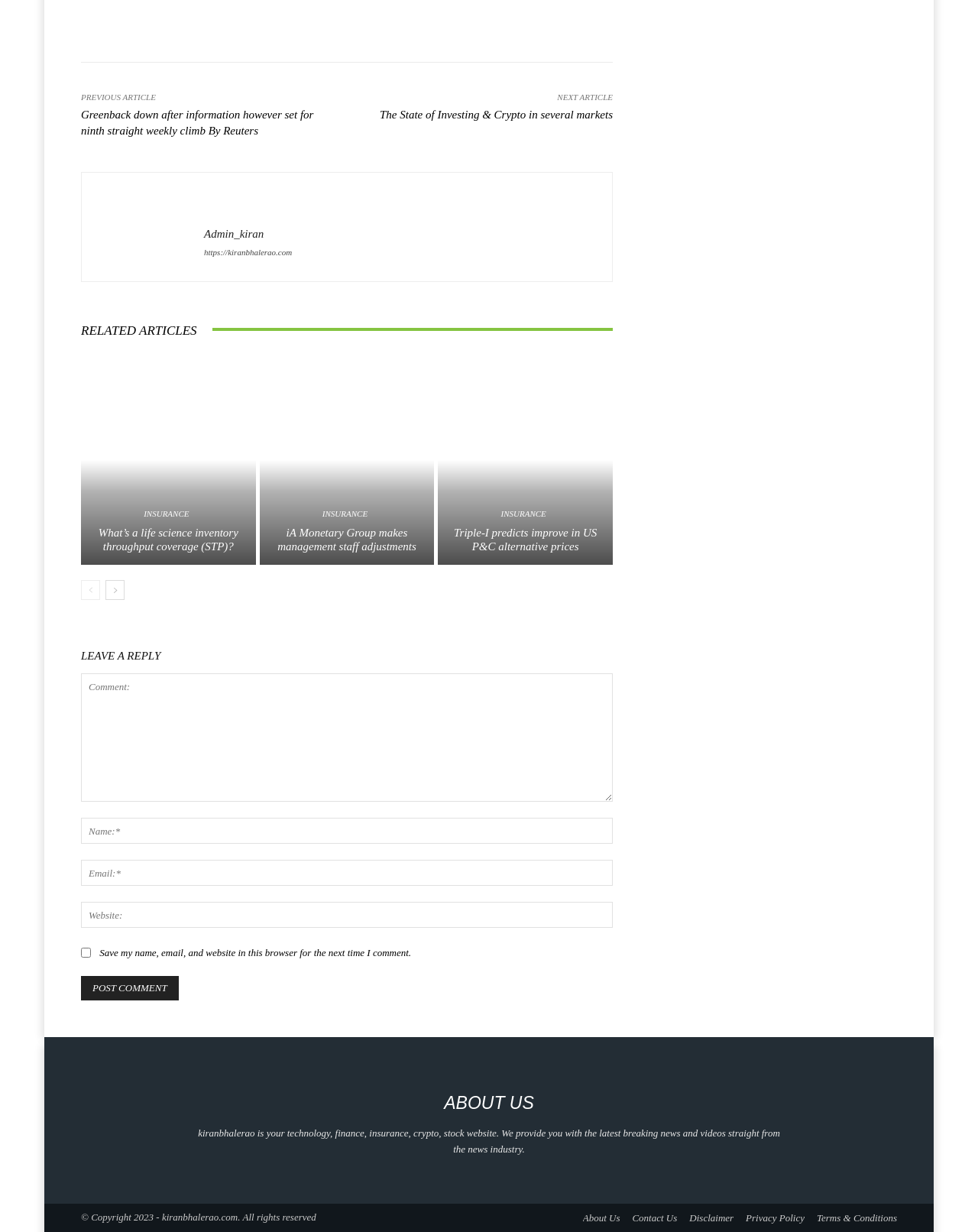Please locate the bounding box coordinates of the element that should be clicked to complete the given instruction: "Leave a reply".

[0.083, 0.523, 0.627, 0.542]